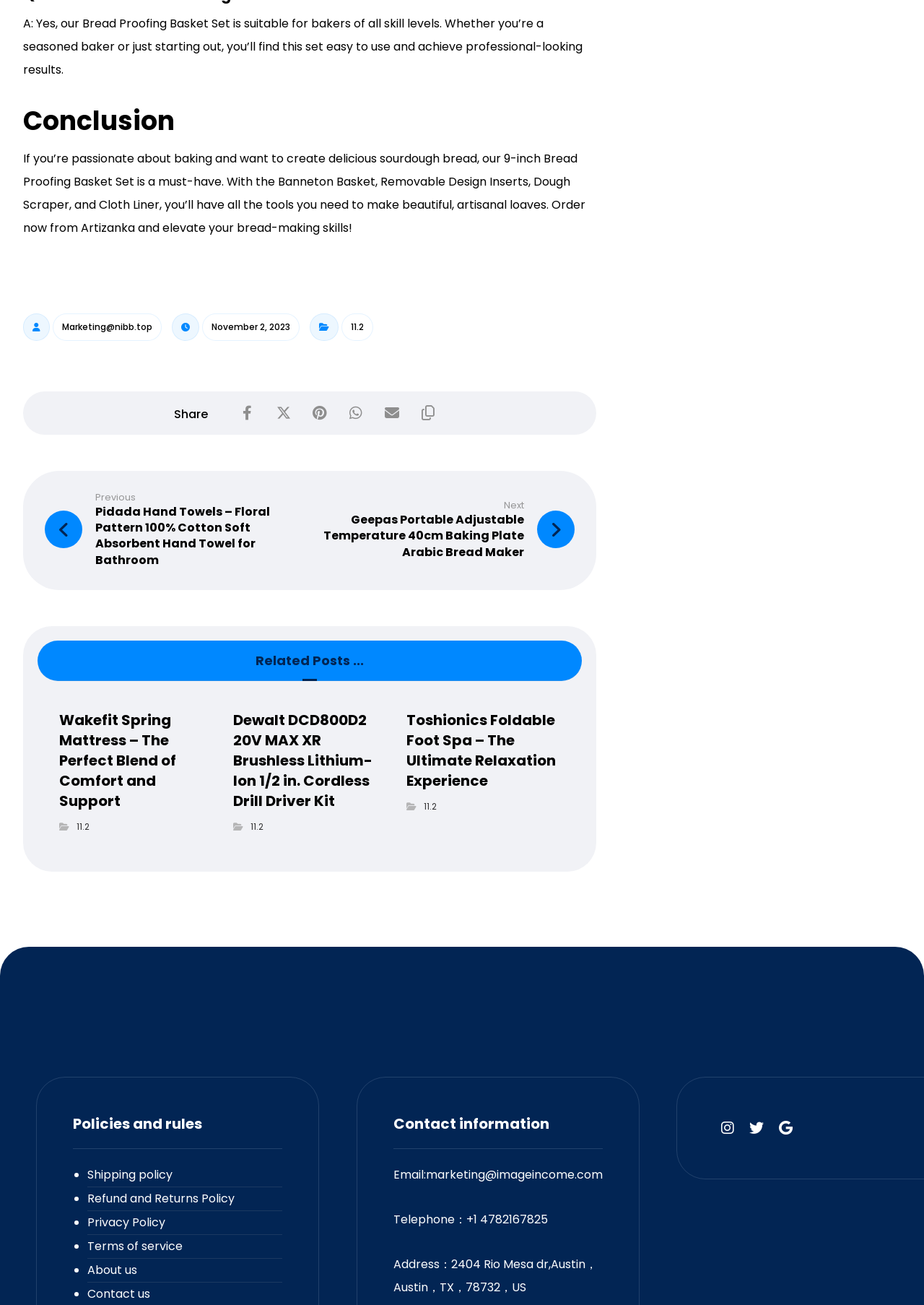How many social media links are there?
Give a one-word or short-phrase answer derived from the screenshot.

6